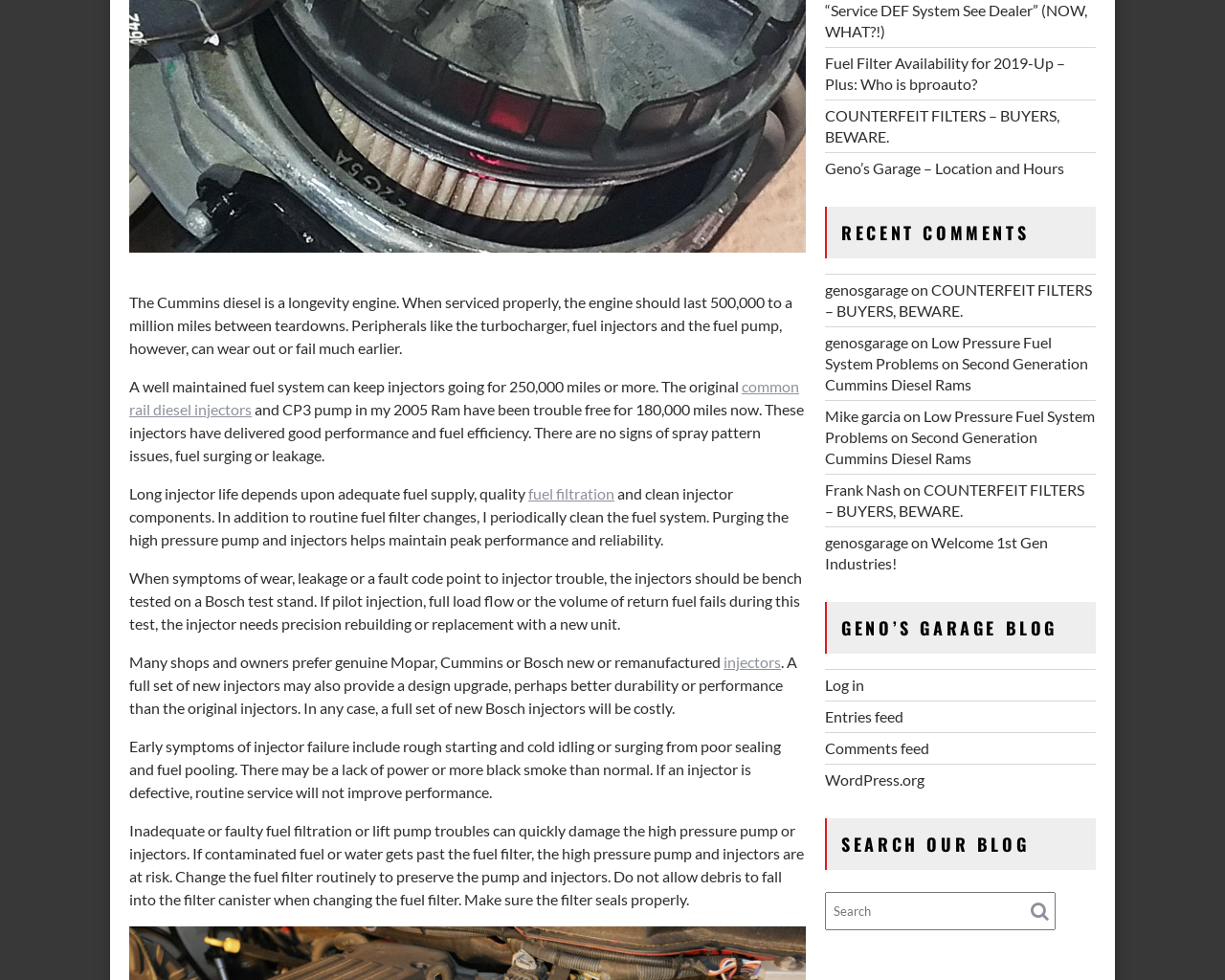Identify the coordinates of the bounding box for the element described below: "Welcome 1st Gen Industries!". Return the coordinates as four float numbers between 0 and 1: [left, top, right, bottom].

[0.674, 0.544, 0.856, 0.584]